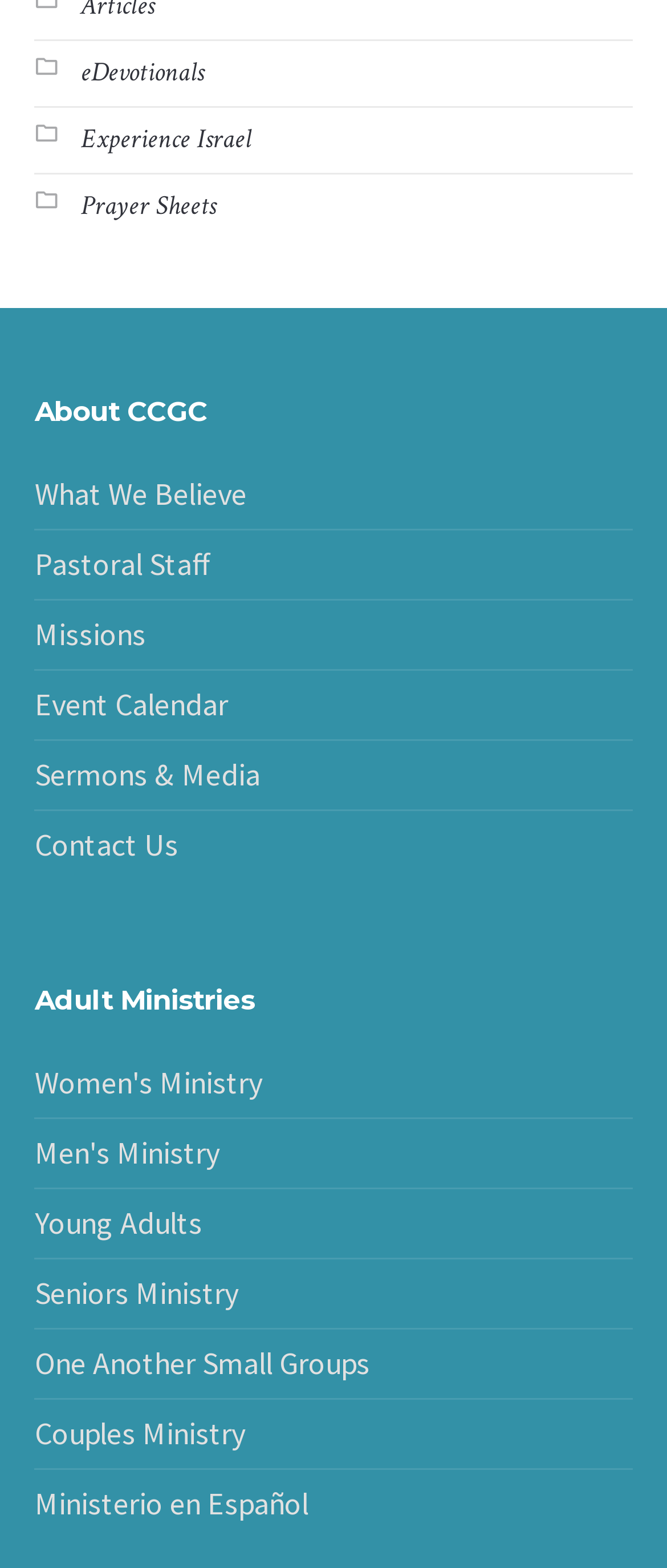Based on the element description Cookie Settings, identify the bounding box coordinates for the UI element. The coordinates should be in the format (top-left x, top-left y, bottom-right x, bottom-right y) and within the 0 to 1 range.

None